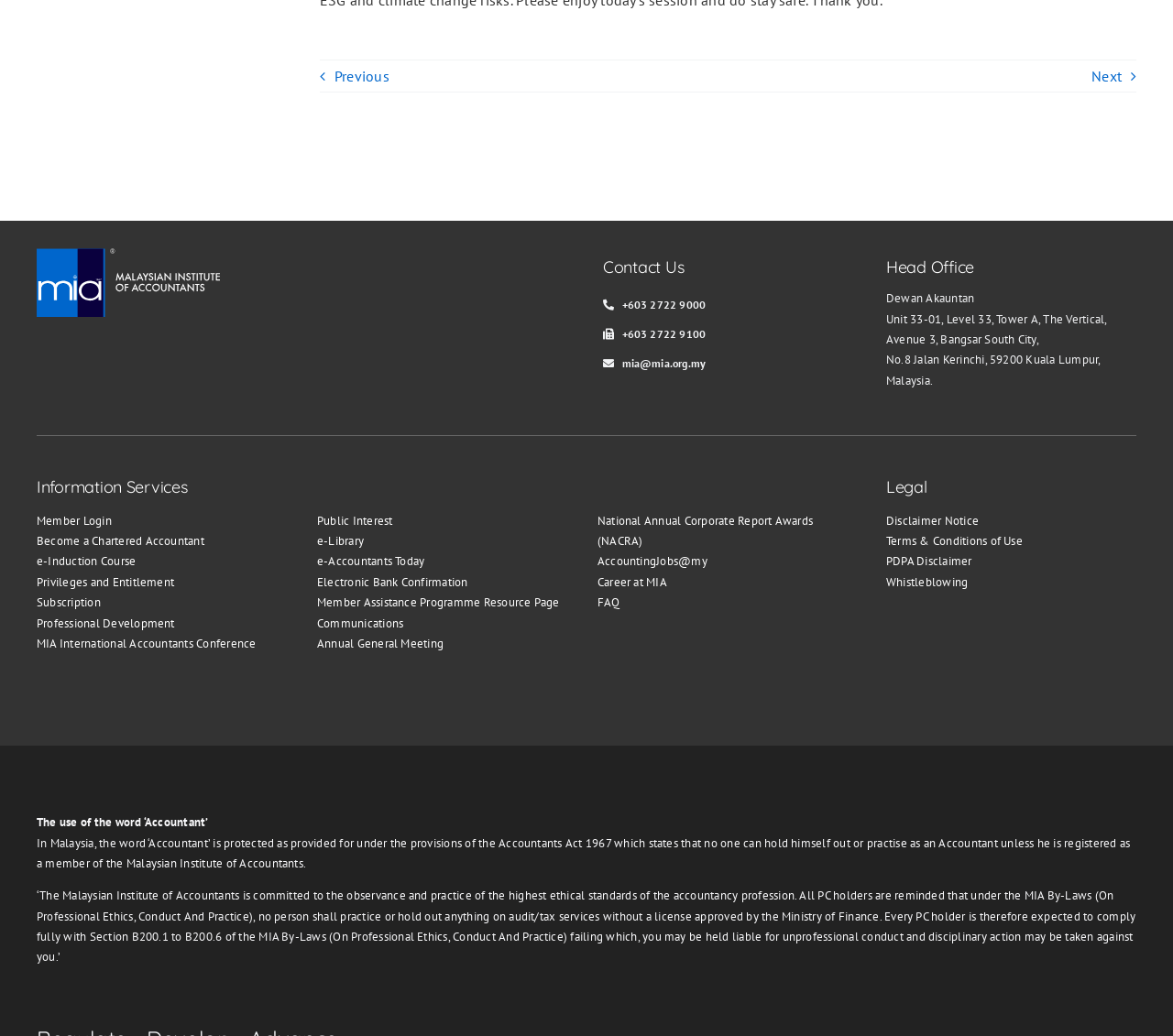Please identify the bounding box coordinates of the element's region that needs to be clicked to fulfill the following instruction: "Click Member Login". The bounding box coordinates should consist of four float numbers between 0 and 1, i.e., [left, top, right, bottom].

[0.031, 0.493, 0.249, 0.513]